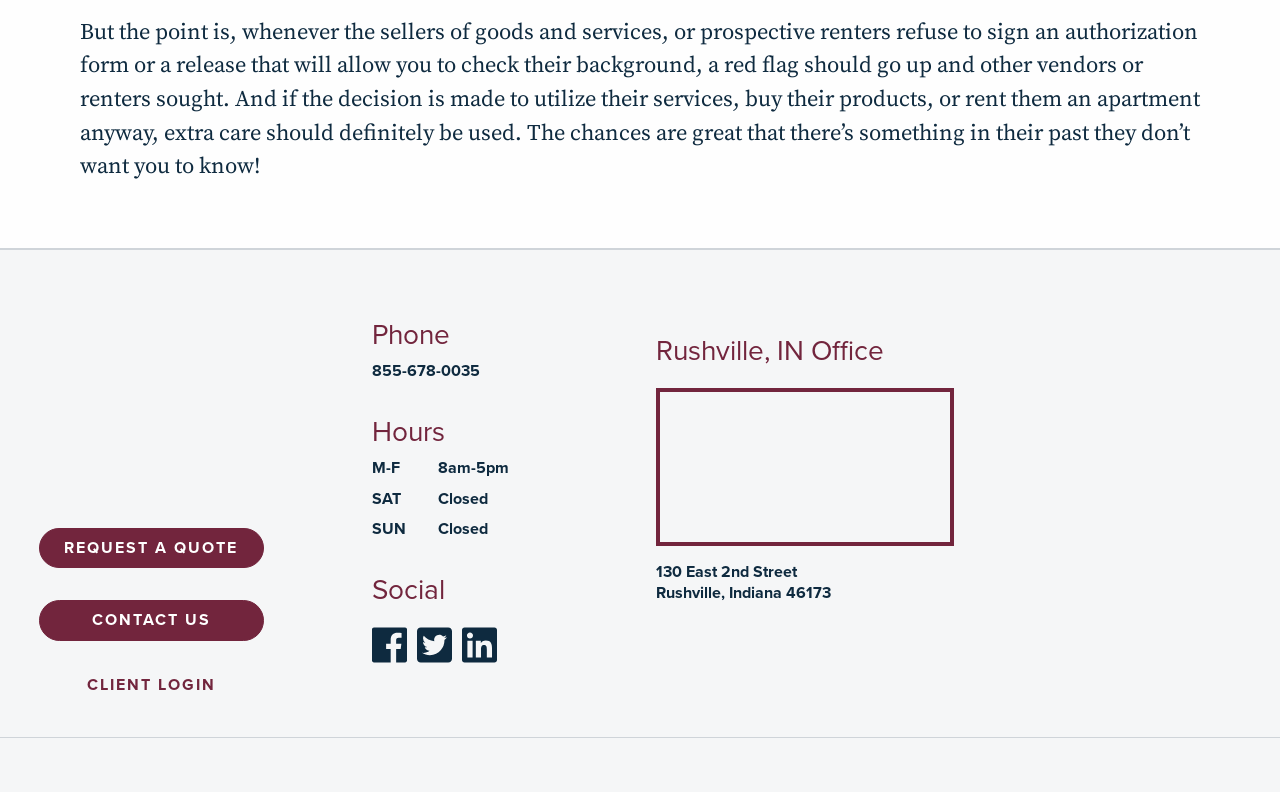What can be done by clicking the 'REQUEST A QUOTE' link?
Examine the image closely and answer the question with as much detail as possible.

The 'REQUEST A QUOTE' link is provided on the webpage, suggesting that clicking on it would allow users to request a quote for a product or service offered by the company.